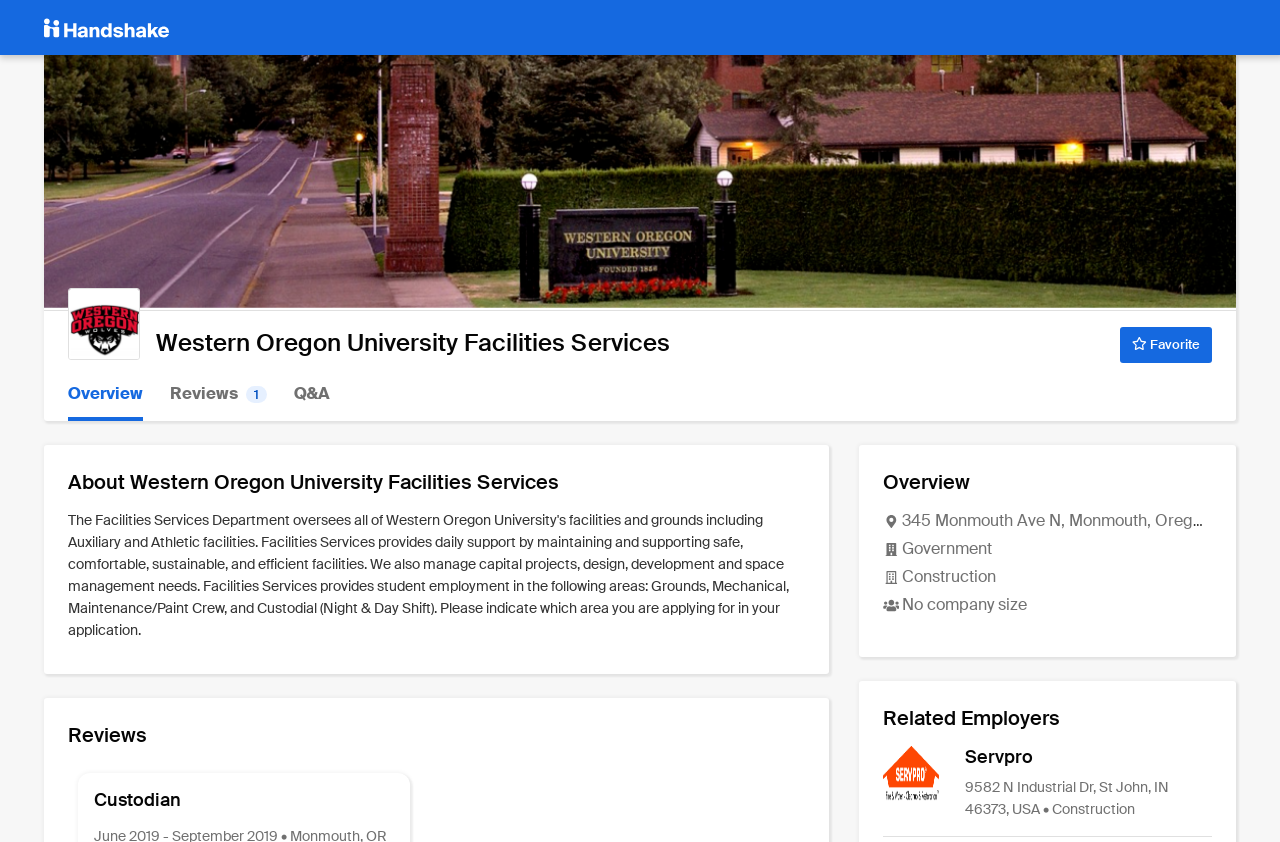Examine the image carefully and respond to the question with a detailed answer: 
What industry does Servpro belong to?

Servpro is a related employer mentioned on the webpage, and its industry is listed as 'Construction'. This information can be found in the section 'Related Employers' near the bottom of the webpage.